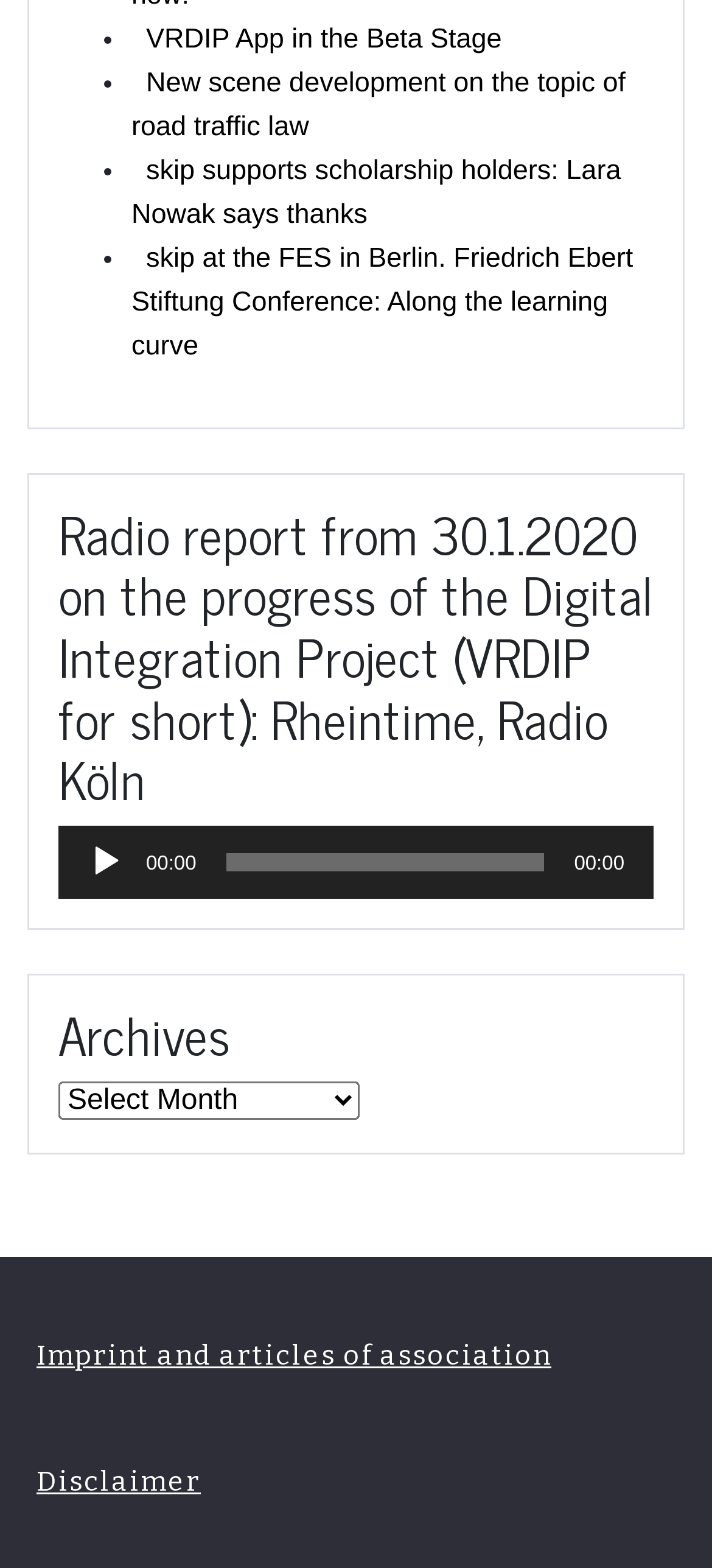Using the element description: "Disclaimer", determine the bounding box coordinates. The coordinates should be in the format [left, top, right, bottom], with values between 0 and 1.

[0.038, 0.928, 0.295, 0.961]